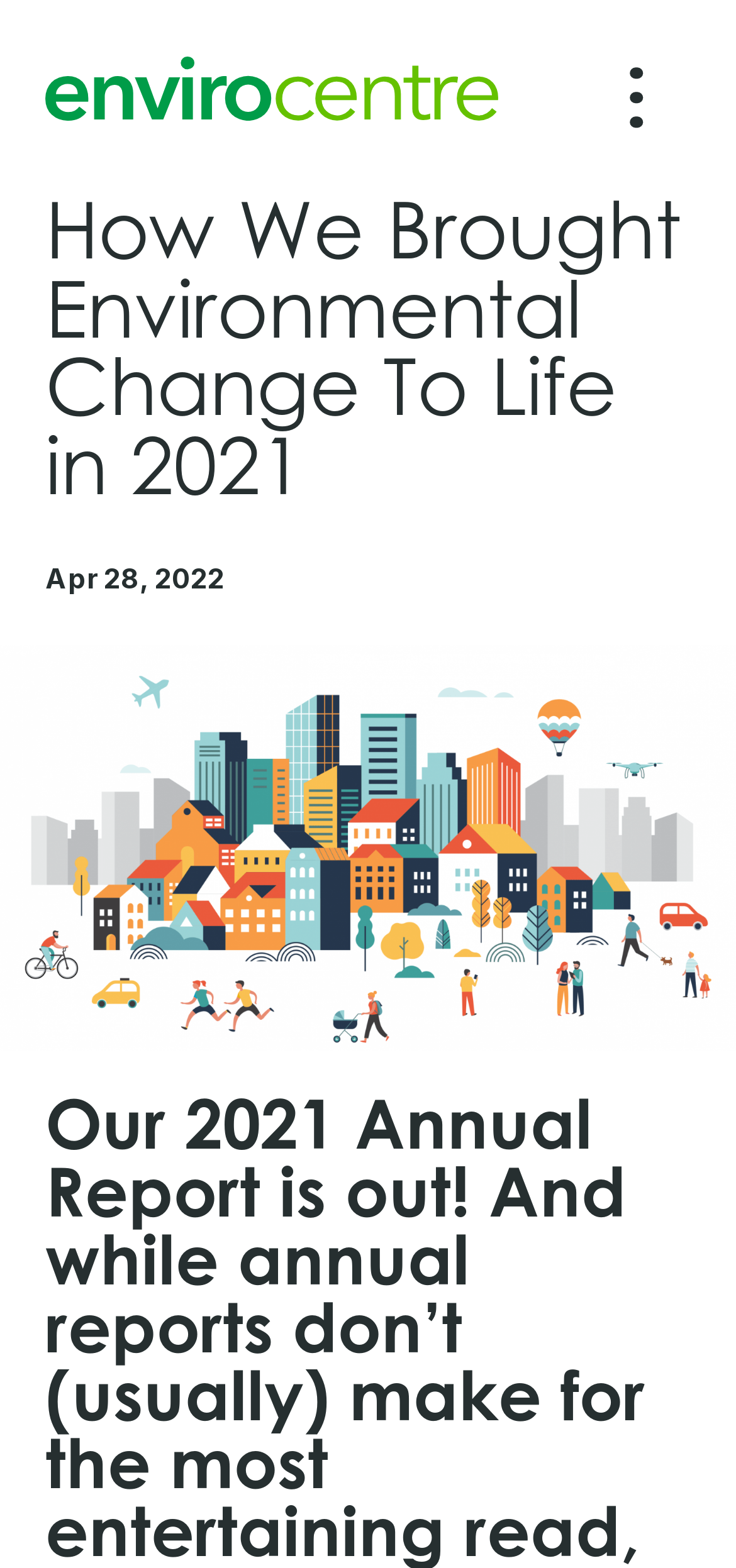What is the main topic of the webpage?
Based on the visual information, provide a detailed and comprehensive answer.

I inferred this answer by looking at the heading element with the text 'How We Brought Environmental Change To Life in 2021', which suggests that the main topic of the webpage is related to environmental change.